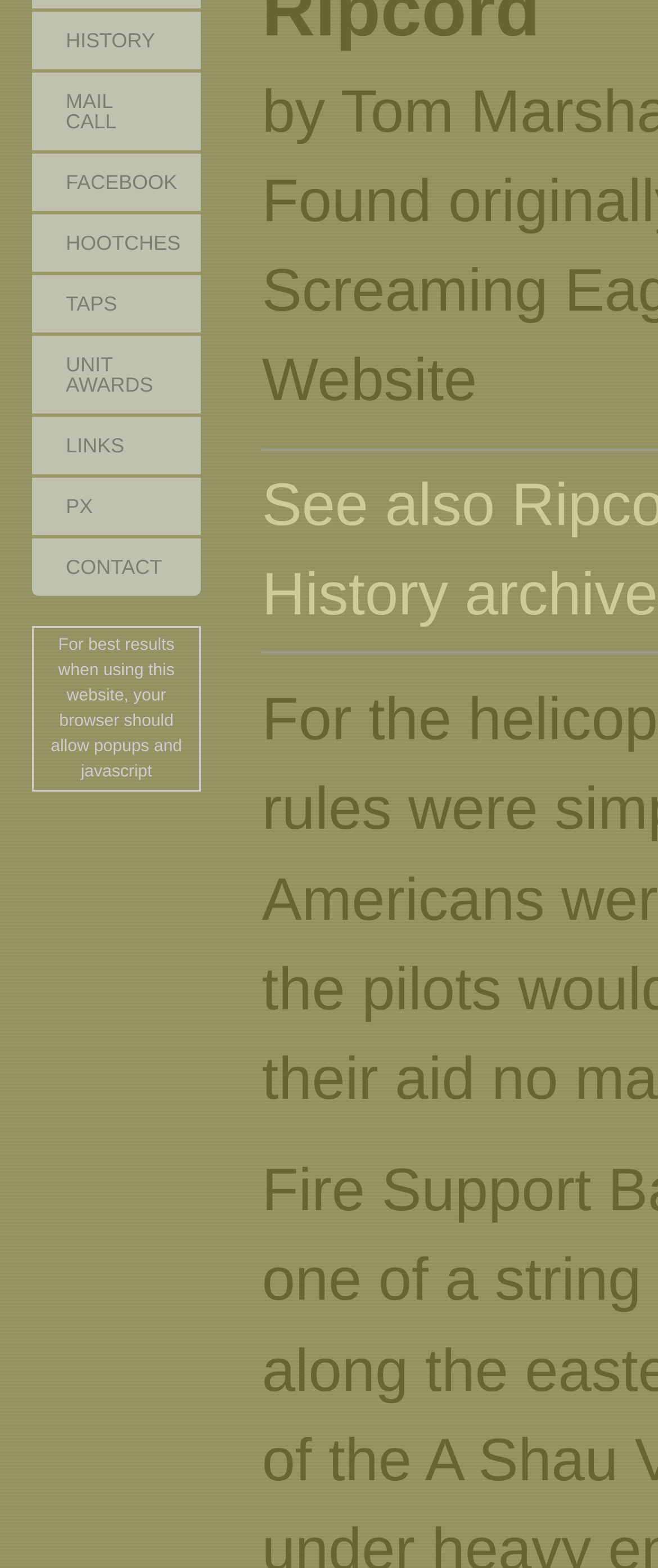Show the bounding box coordinates for the HTML element as described: "Contact".

[0.049, 0.342, 0.305, 0.38]